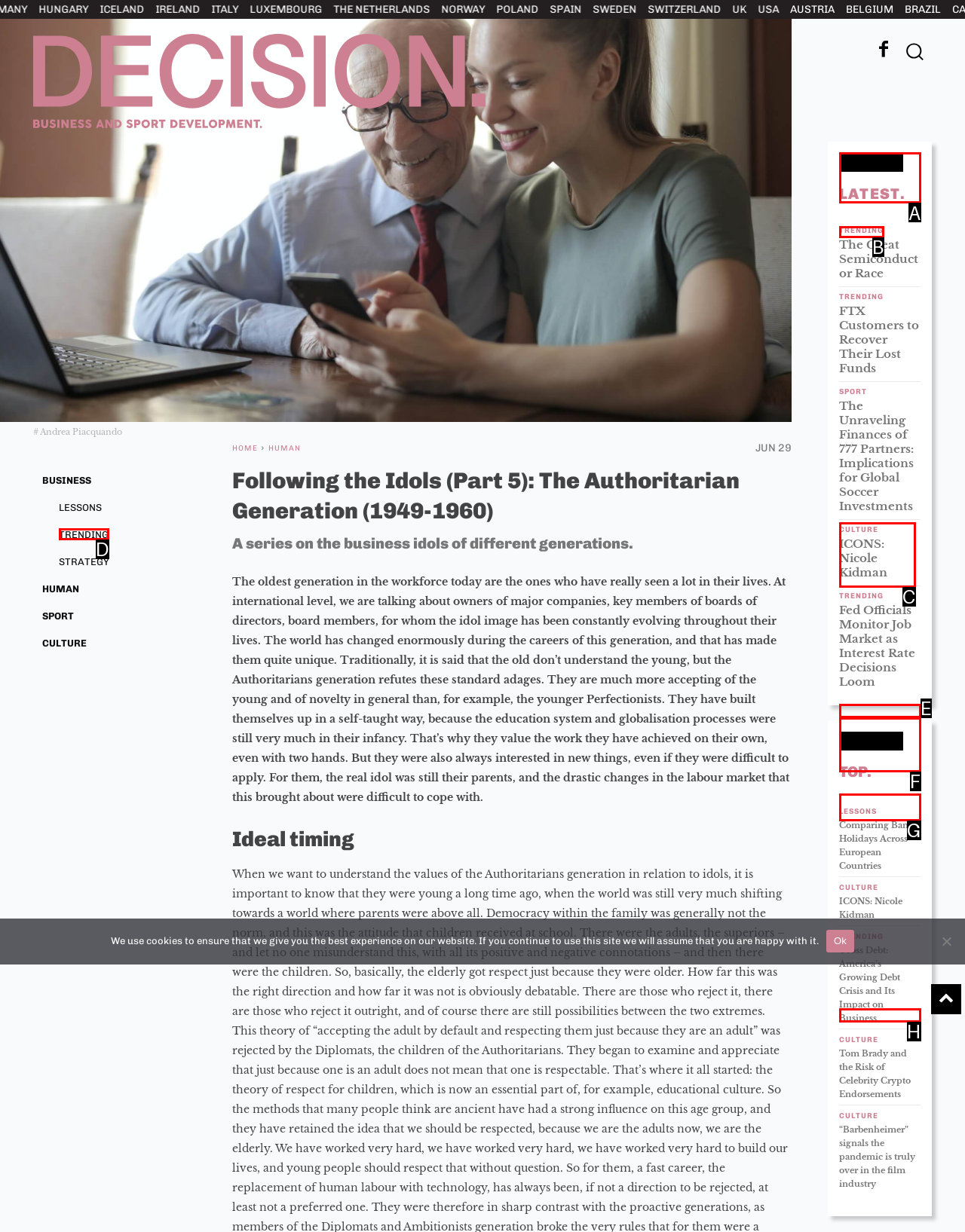Determine which HTML element I should select to execute the task: Check the privacy policy
Reply with the corresponding option's letter from the given choices directly.

None